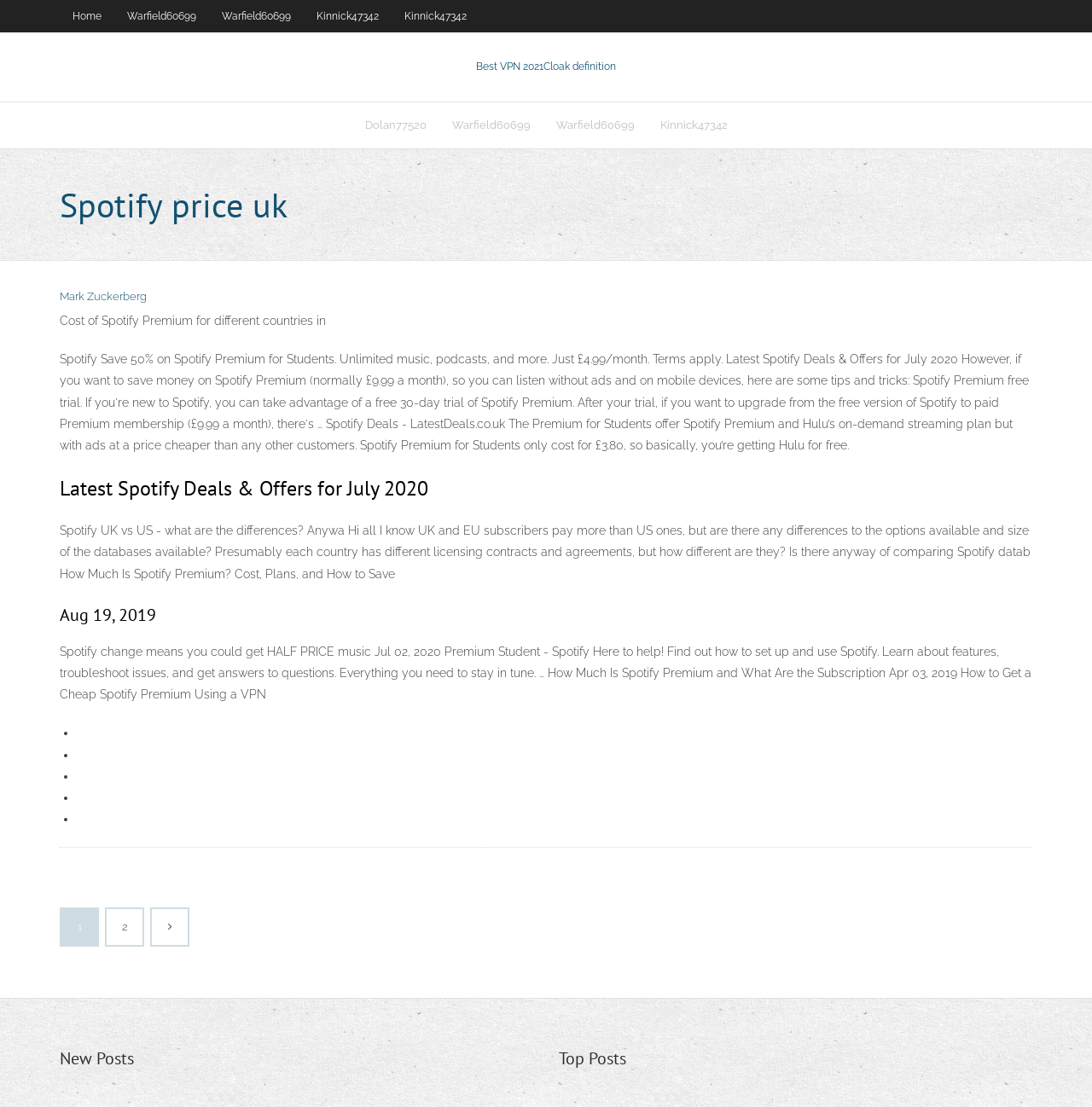What is the name of the person mentioned in the webpage?
Please answer using one word or phrase, based on the screenshot.

Mark Zuckerberg